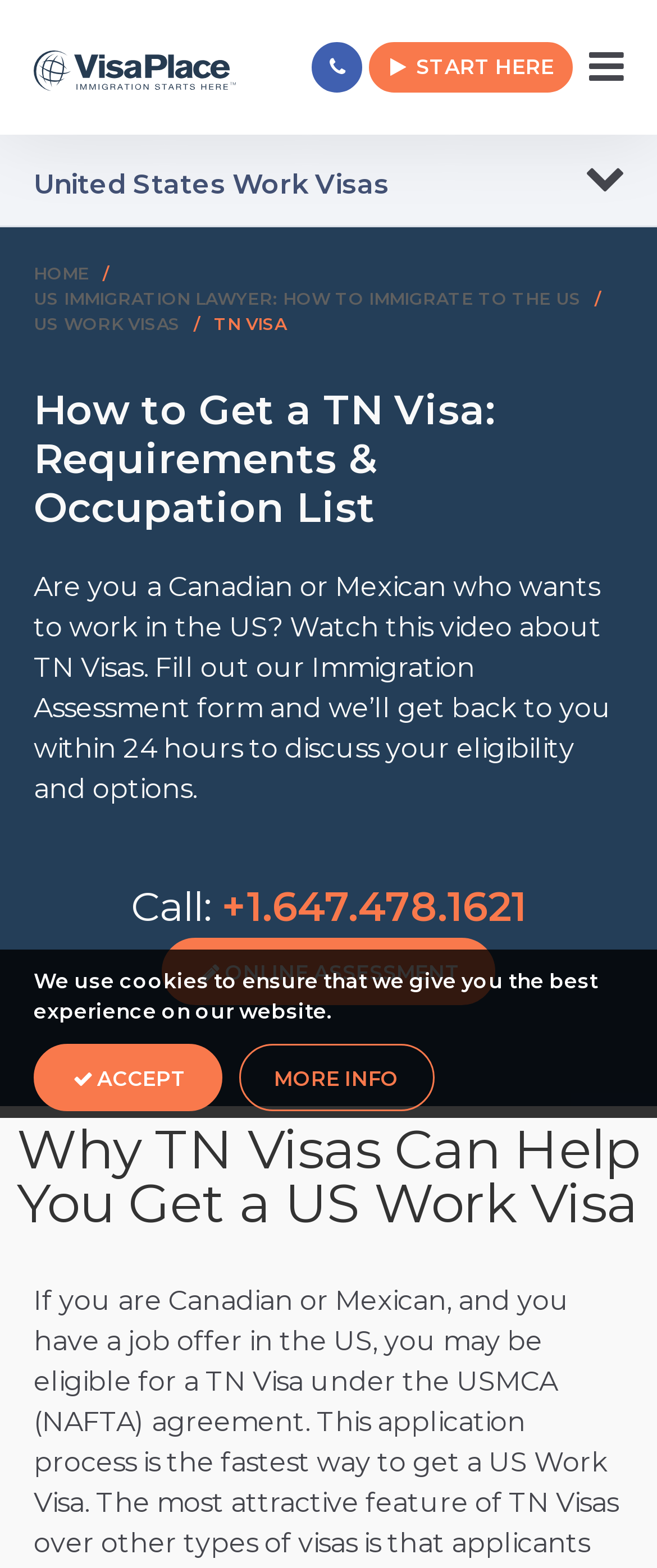Determine the bounding box coordinates for the UI element matching this description: "Online Assessment".

[0.245, 0.598, 0.755, 0.641]